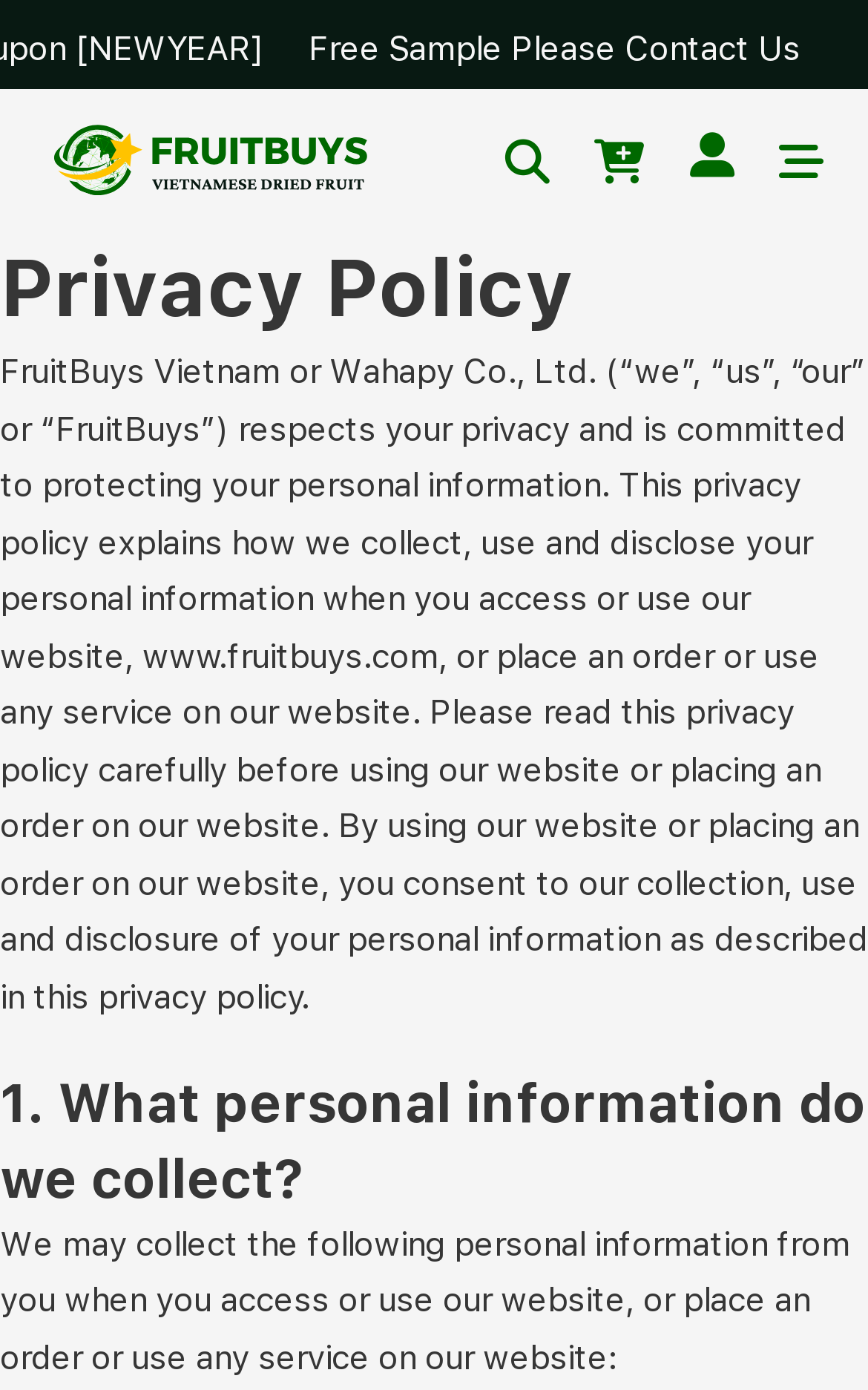What is the website URL of FruitBuys?
Provide an in-depth answer to the question, covering all aspects.

The website URL of FruitBuys can be found in the middle of the webpage, where it is written as 'www.fruitbuys.com' in a link format.